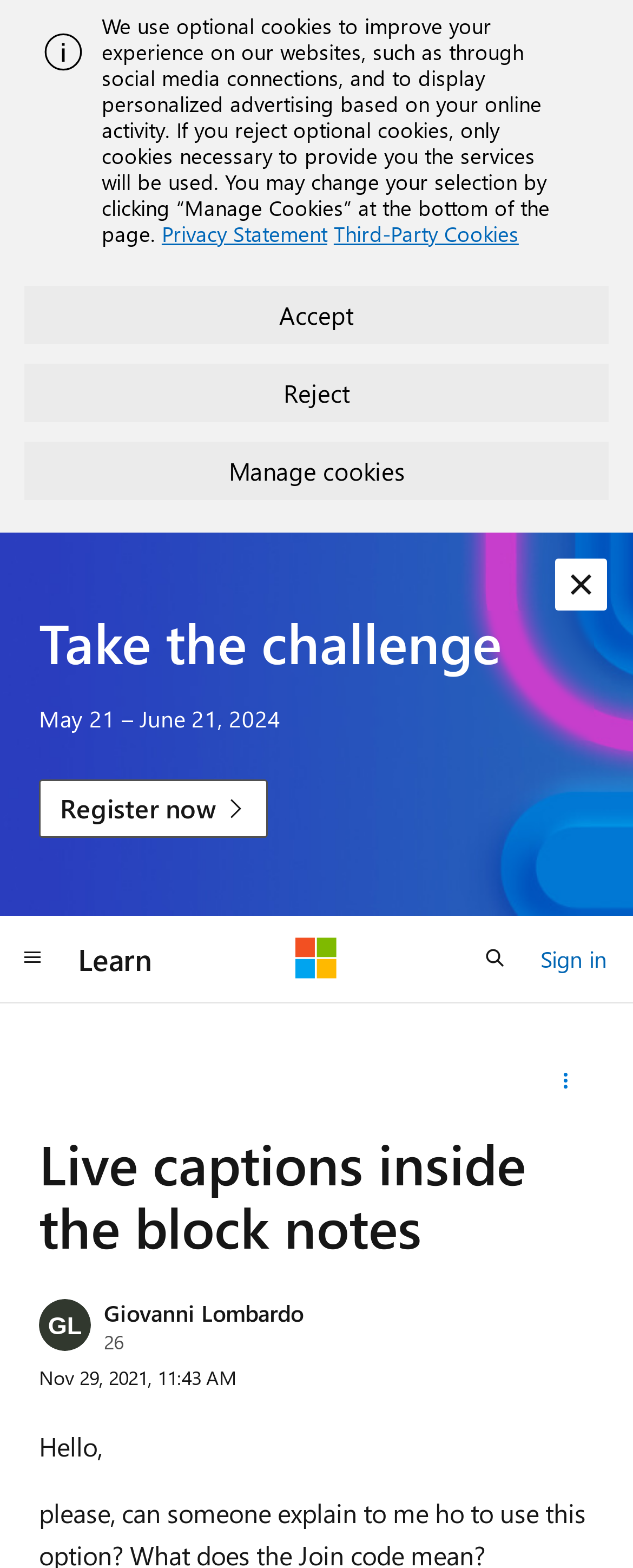What is the challenge period?
Using the information from the image, answer the question thoroughly.

I found the answer by looking at the static text element that mentions the dates 'May 21 – June 21, 2024' which is likely related to the challenge mentioned in the heading 'Take the challenge'.